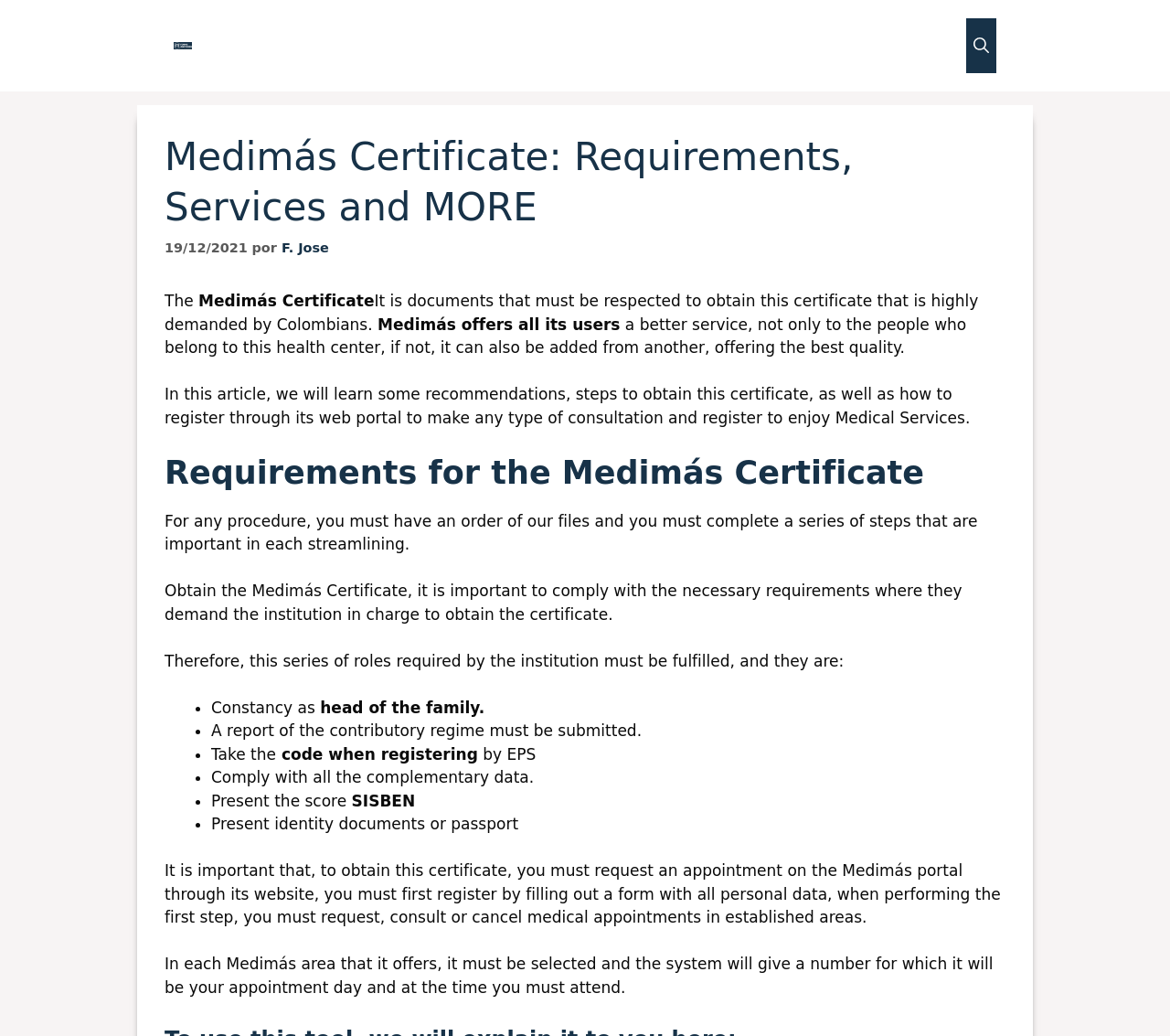What is the purpose of the Medimás portal?
Based on the screenshot, respond with a single word or phrase.

To request medical appointments